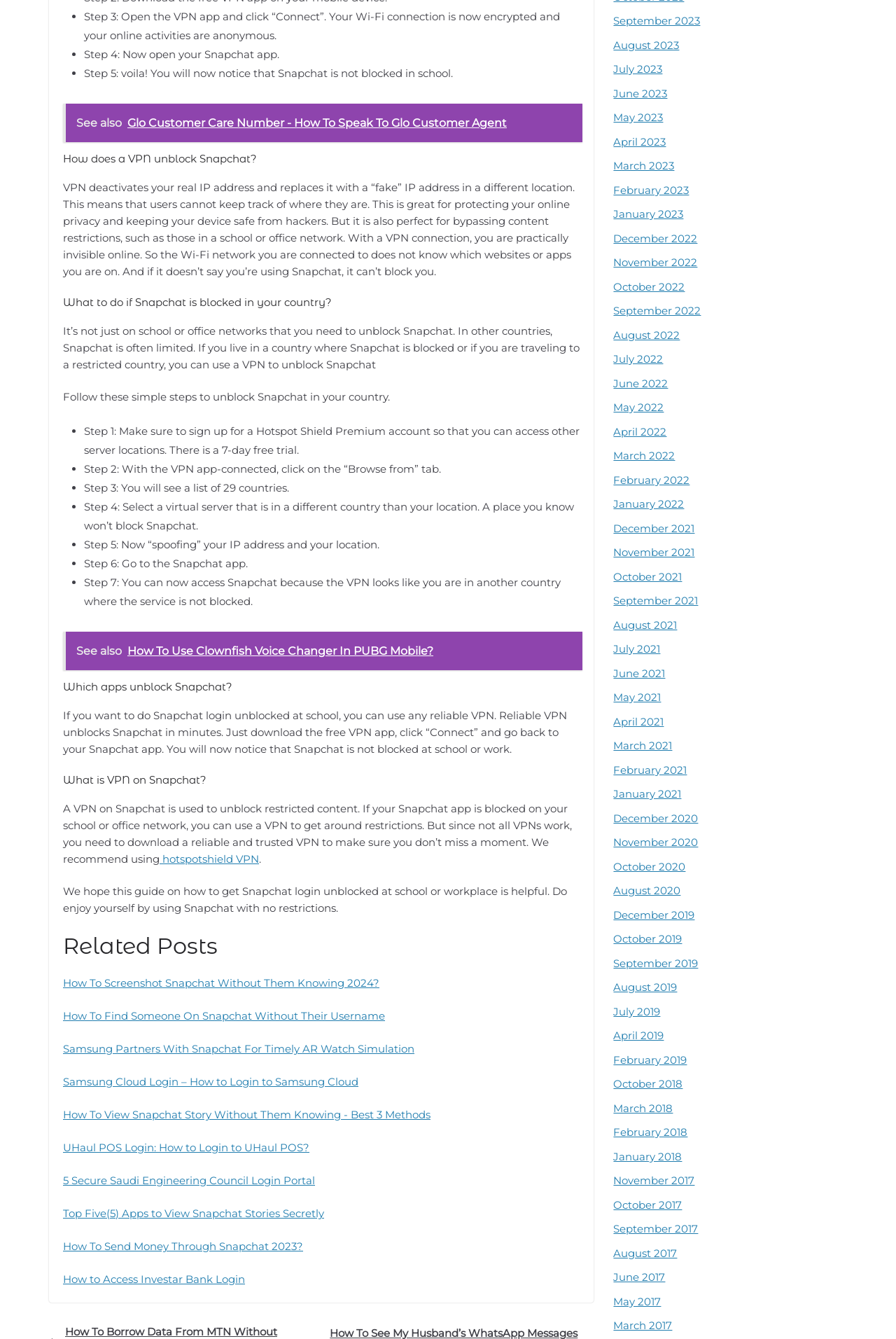Please pinpoint the bounding box coordinates for the region I should click to adhere to this instruction: "Open the brochure".

None